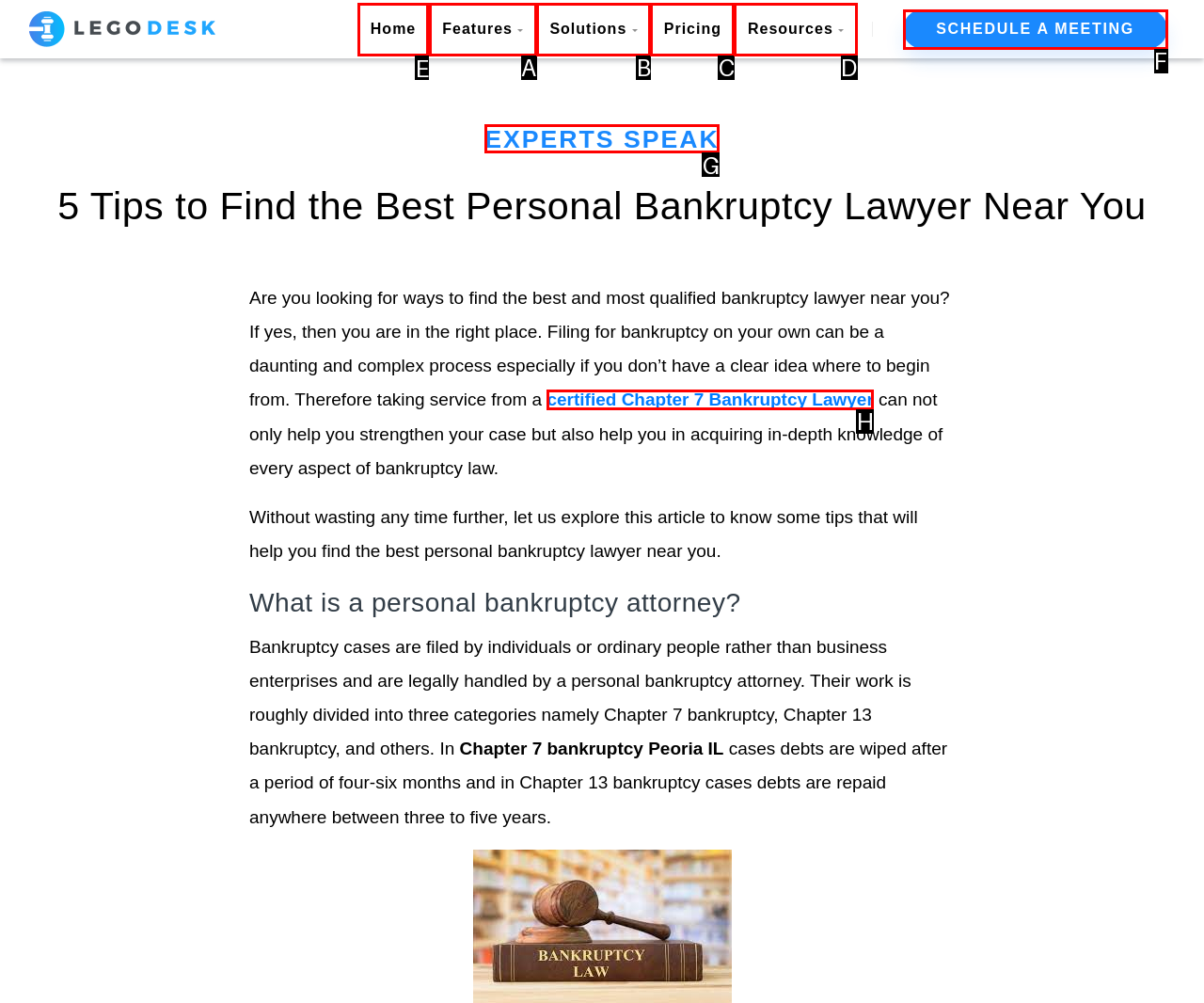Point out the letter of the HTML element you should click on to execute the task: Enter your email address
Reply with the letter from the given options.

None